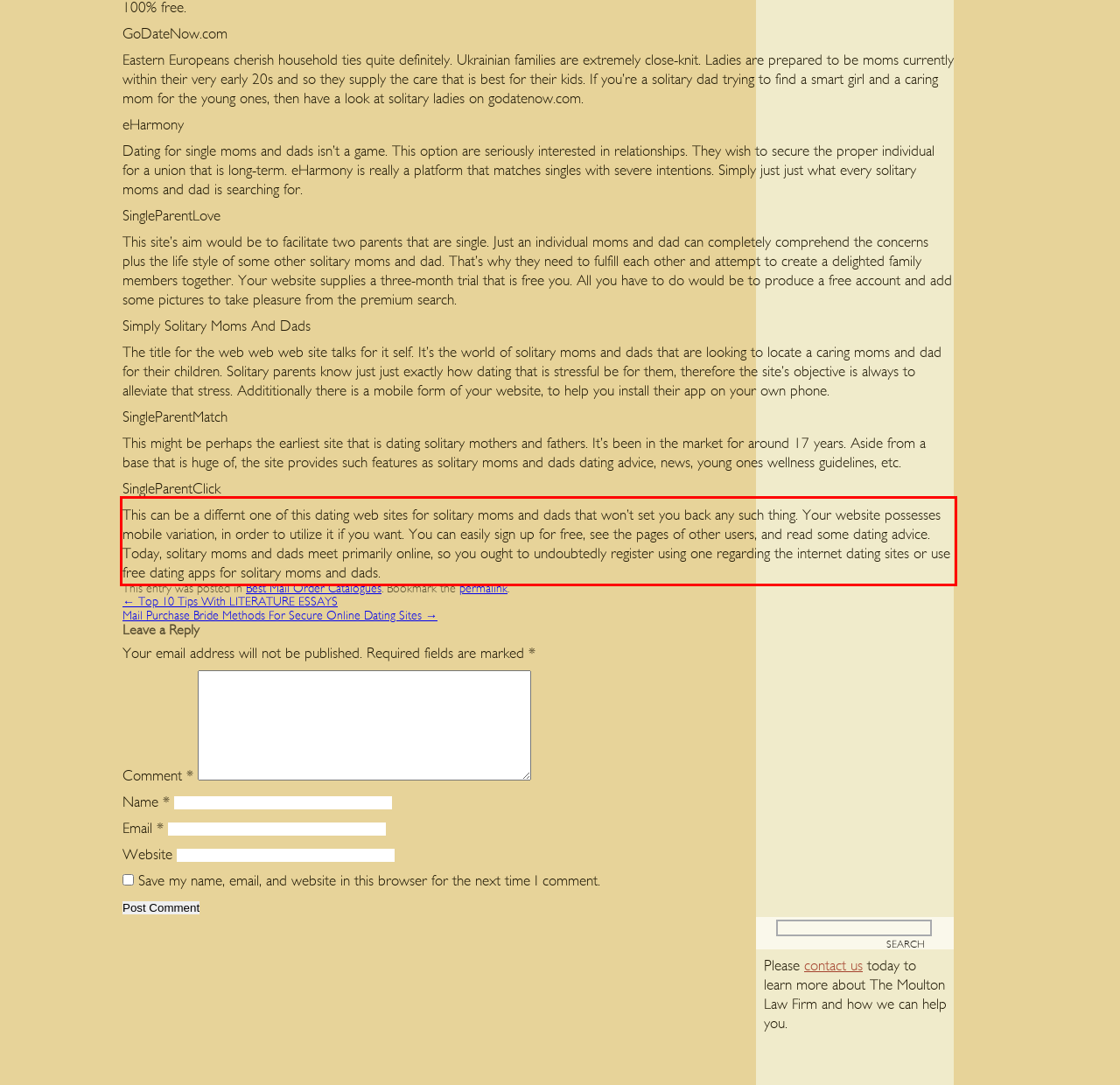Given a screenshot of a webpage, locate the red bounding box and extract the text it encloses.

This can be a differnt one of this dating web sites for solitary moms and dads that won’t set you back any such thing. Your website possesses mobile variation, in order to utilize it if you want. You can easily sign up for free, see the pages of other users, and read some dating advice. Today, solitary moms and dads meet primarily online, so you ought to undoubtedly register using one regarding the internet dating sites or use free dating apps for solitary moms and dads.